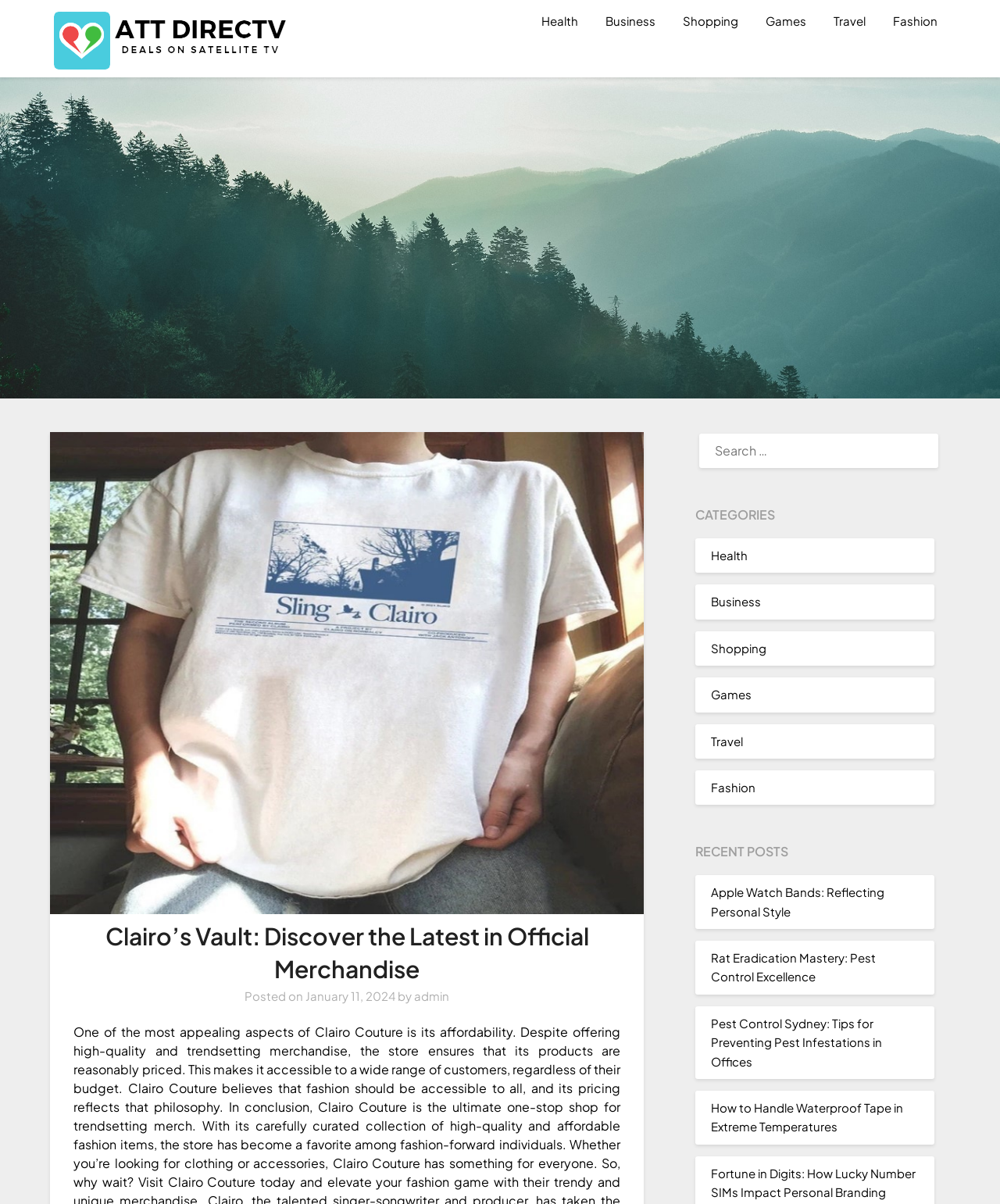Who is the author of the latest article?
Use the information from the image to give a detailed answer to the question.

I looked for the author mentioned near the top of the page, which is 'by admin', so the author of the latest article is admin.